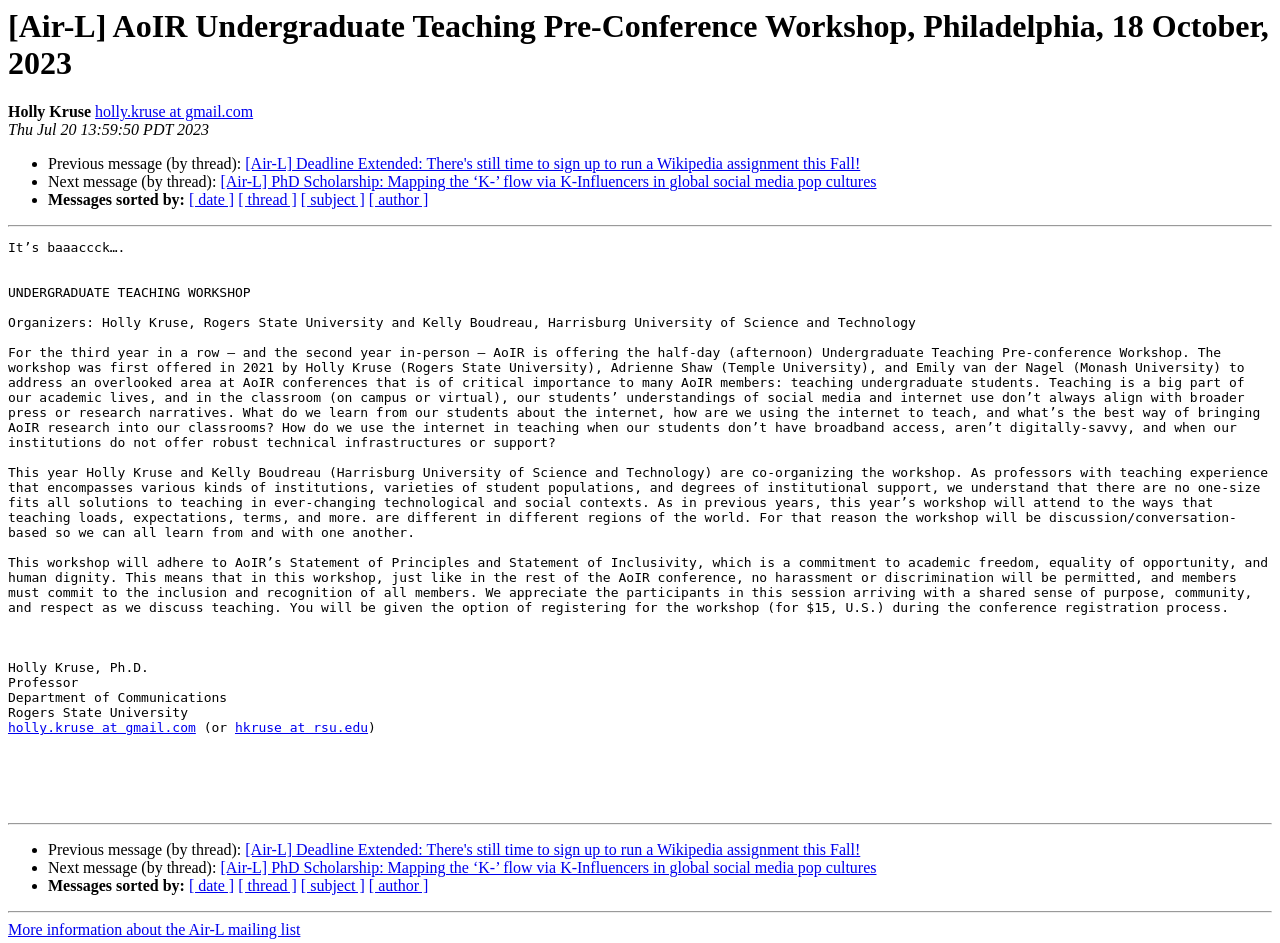Find the bounding box coordinates for the HTML element described as: "[ date ]". The coordinates should consist of four float values between 0 and 1, i.e., [left, top, right, bottom].

[0.148, 0.93, 0.183, 0.949]